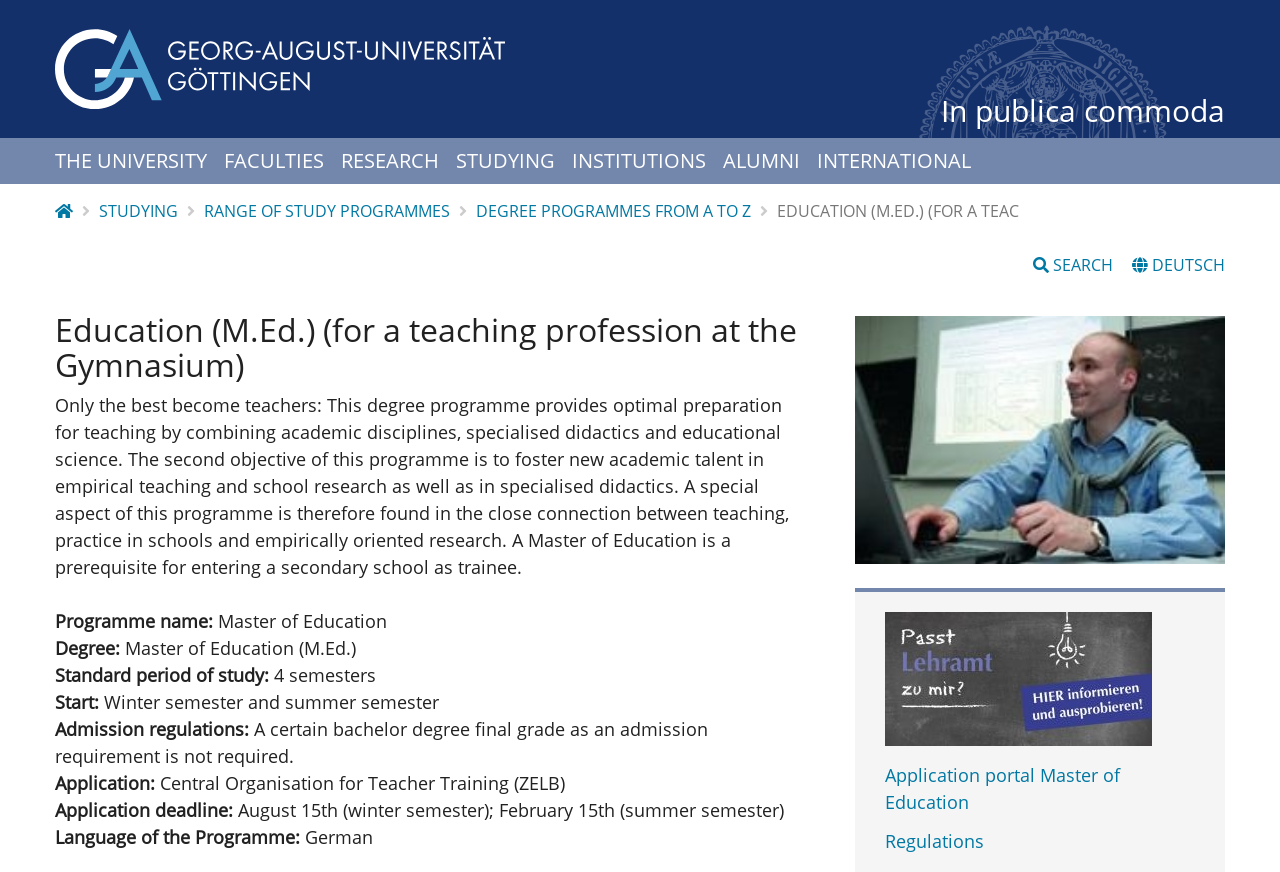Identify the bounding box for the element characterized by the following description: "The University".

[0.043, 0.158, 0.162, 0.211]